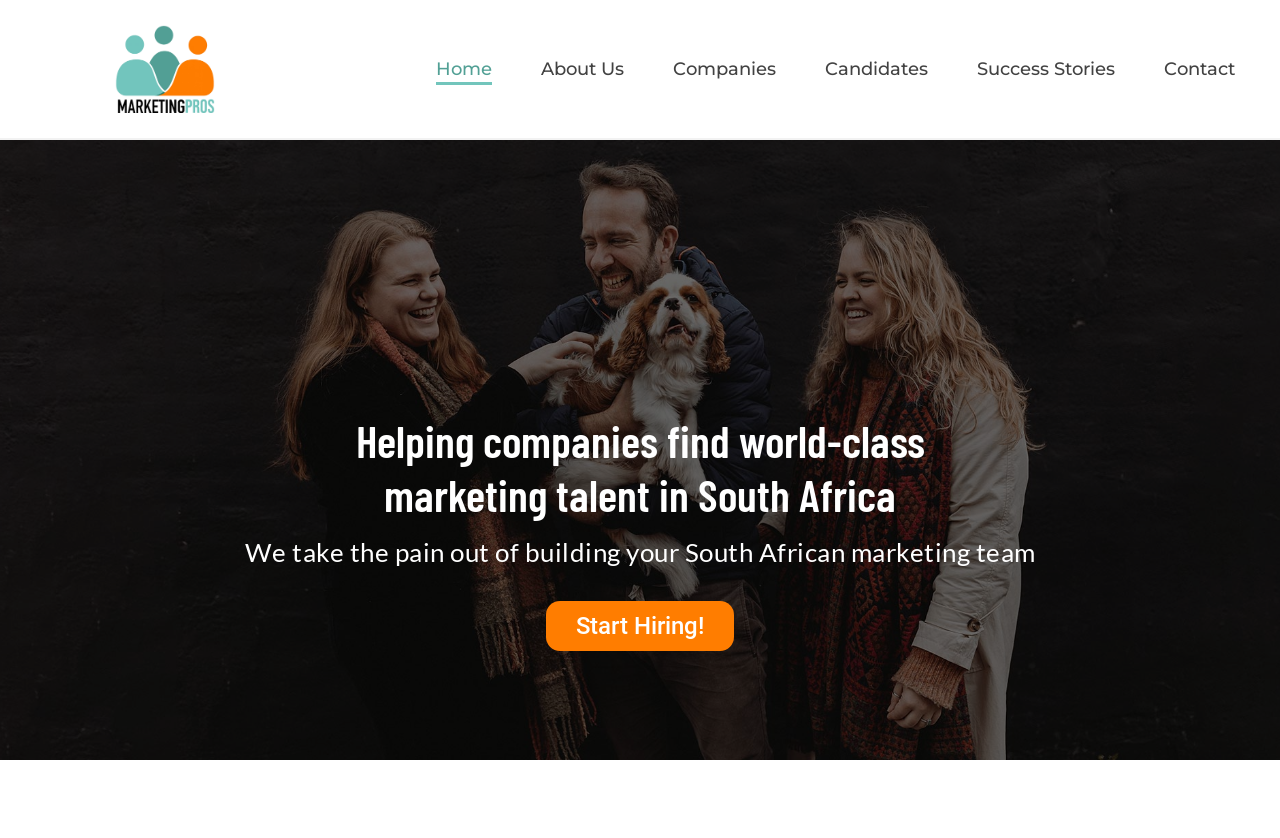Find the bounding box coordinates of the UI element according to this description: "Cards".

None